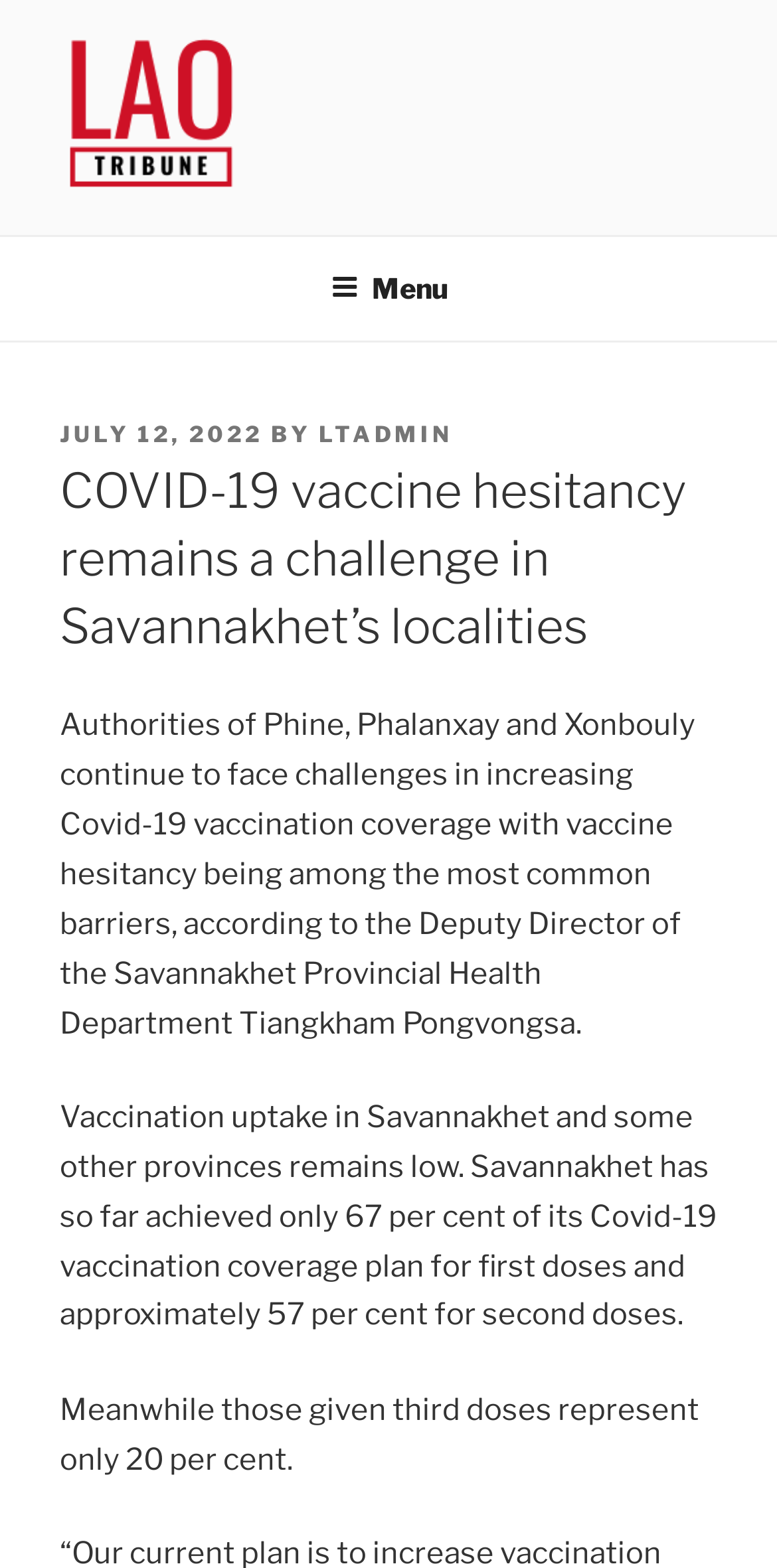Answer the question with a brief word or phrase:
Who is the Deputy Director of the Savannakhet Provincial Health Department?

Tiangkham Pongvongsa